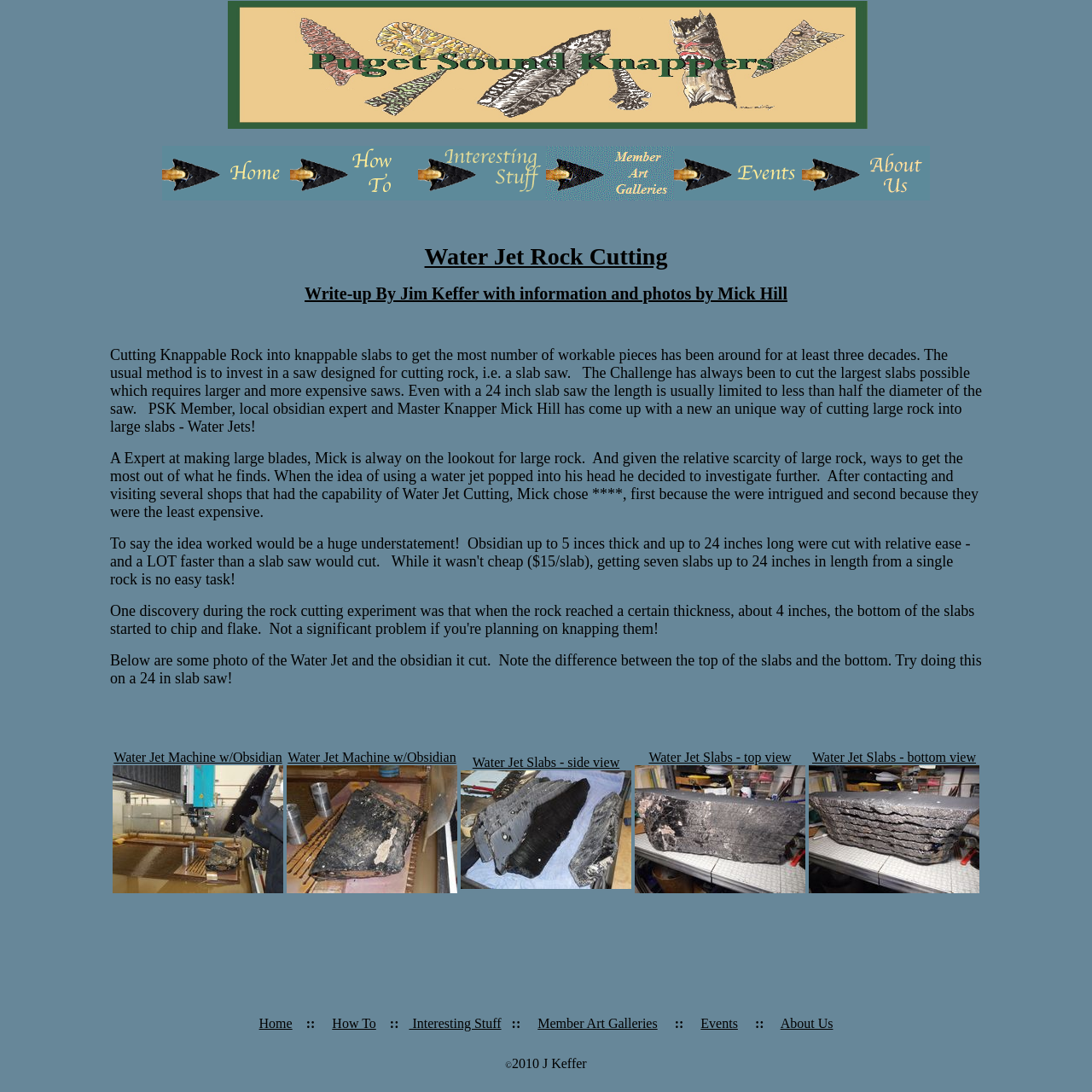Identify the coordinates of the bounding box for the element that must be clicked to accomplish the instruction: "Click on the Home link".

[0.148, 0.173, 0.266, 0.186]